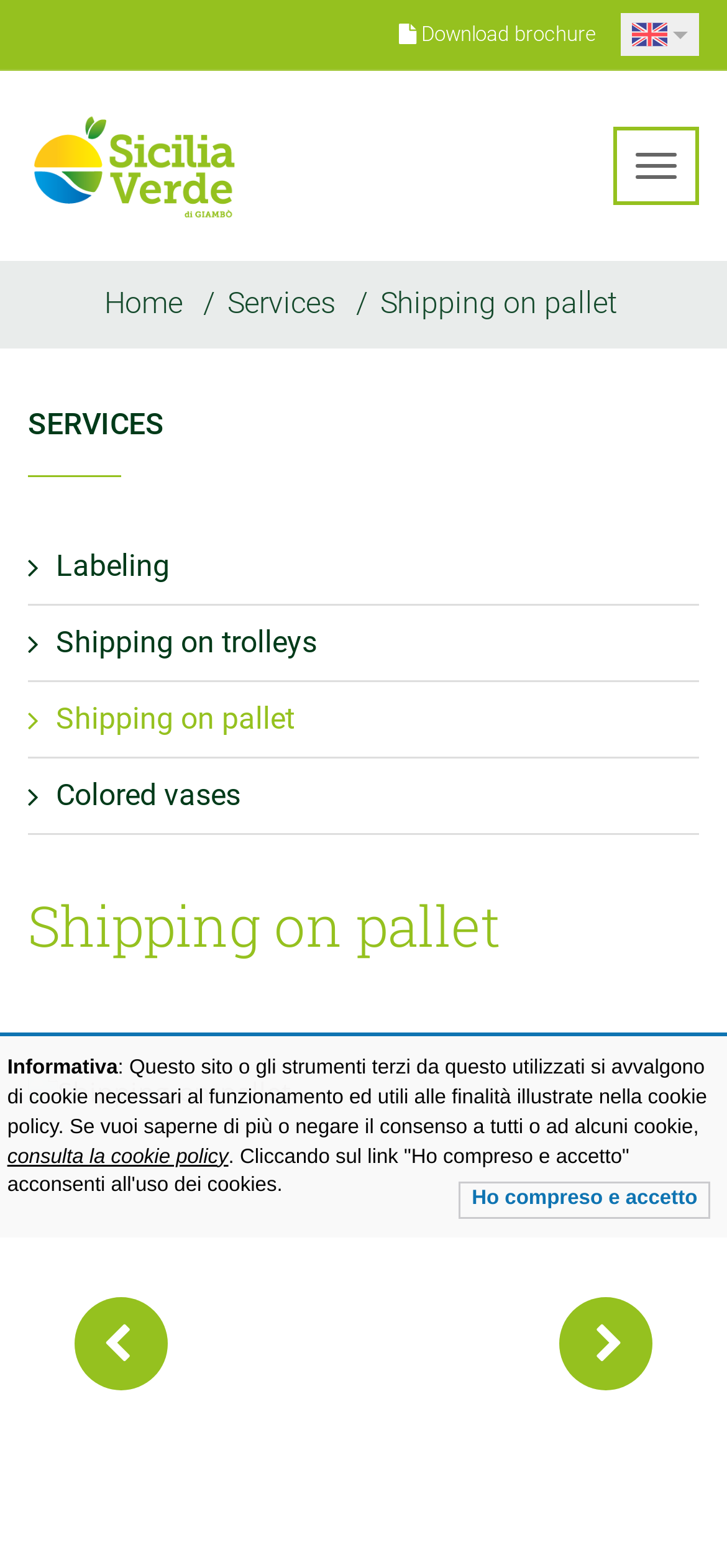Based on the image, give a detailed response to the question: What language can the webpage be switched to?

There is a button at the top-right corner of the webpage that says 'en', which suggests that the webpage can be switched to English language.